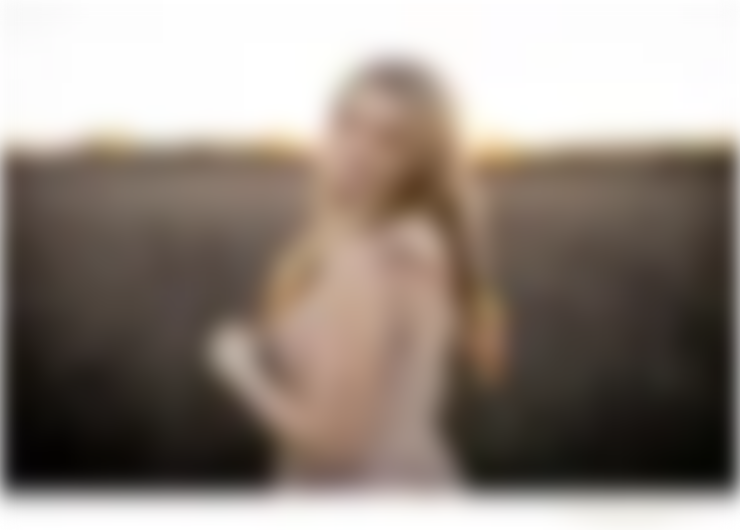What is the focus of the background in the photo?
Based on the image, please offer an in-depth response to the question.

The caption states that the background consists of a muted landscape, which means that it is not the main focus of the image. Instead, the background is subdued to draw attention to the subject, creating a sense of elegance and confidence.